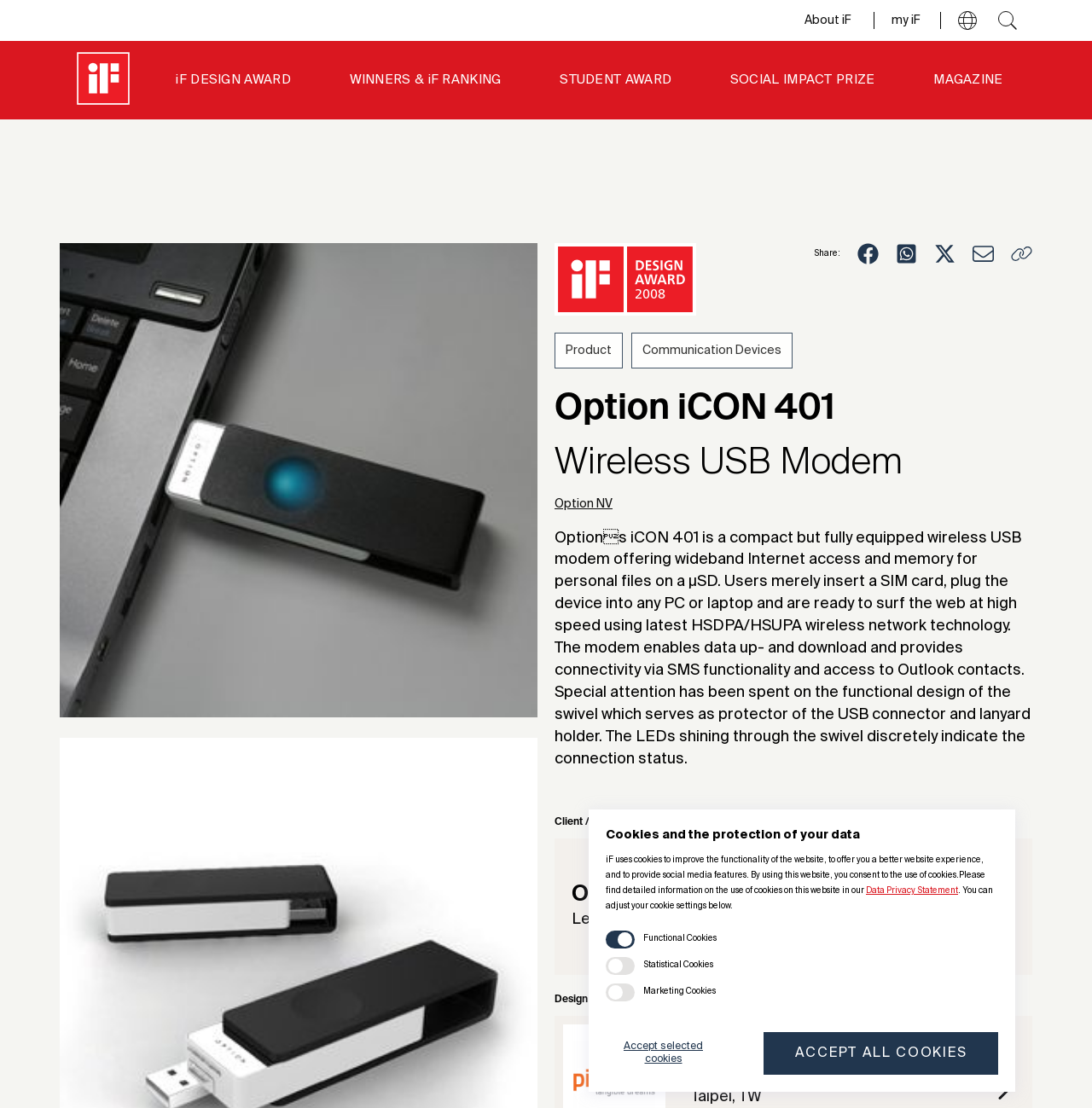Give a succinct answer to this question in a single word or phrase: 
What is the location of the client/manufacturer?

Leuven, BE